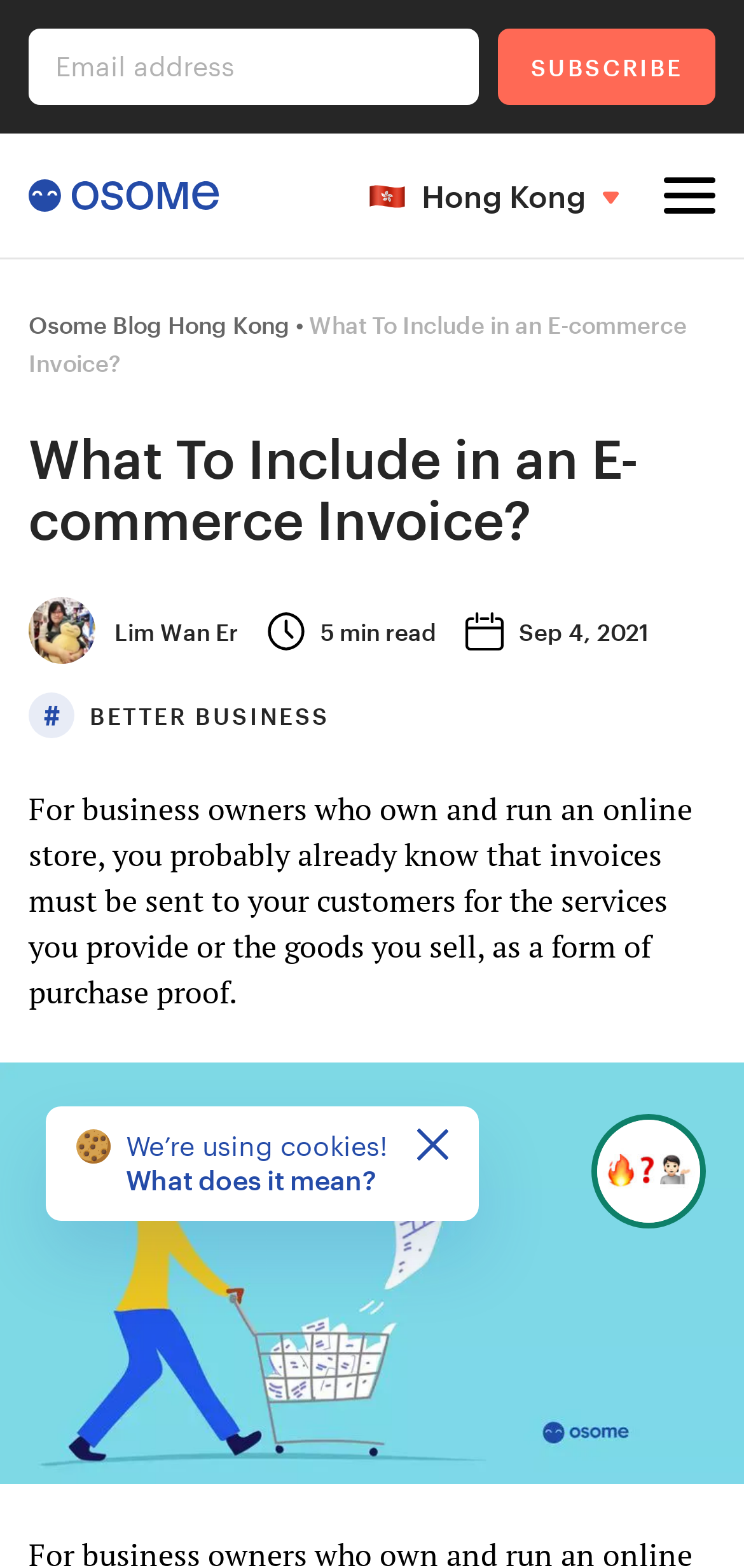Analyze the image and provide a detailed answer to the question: What is the author's name?

The author's name is mentioned below the title of the article. It is written as 'Author Lim Wan Er' and is accompanied by a small image of the author.